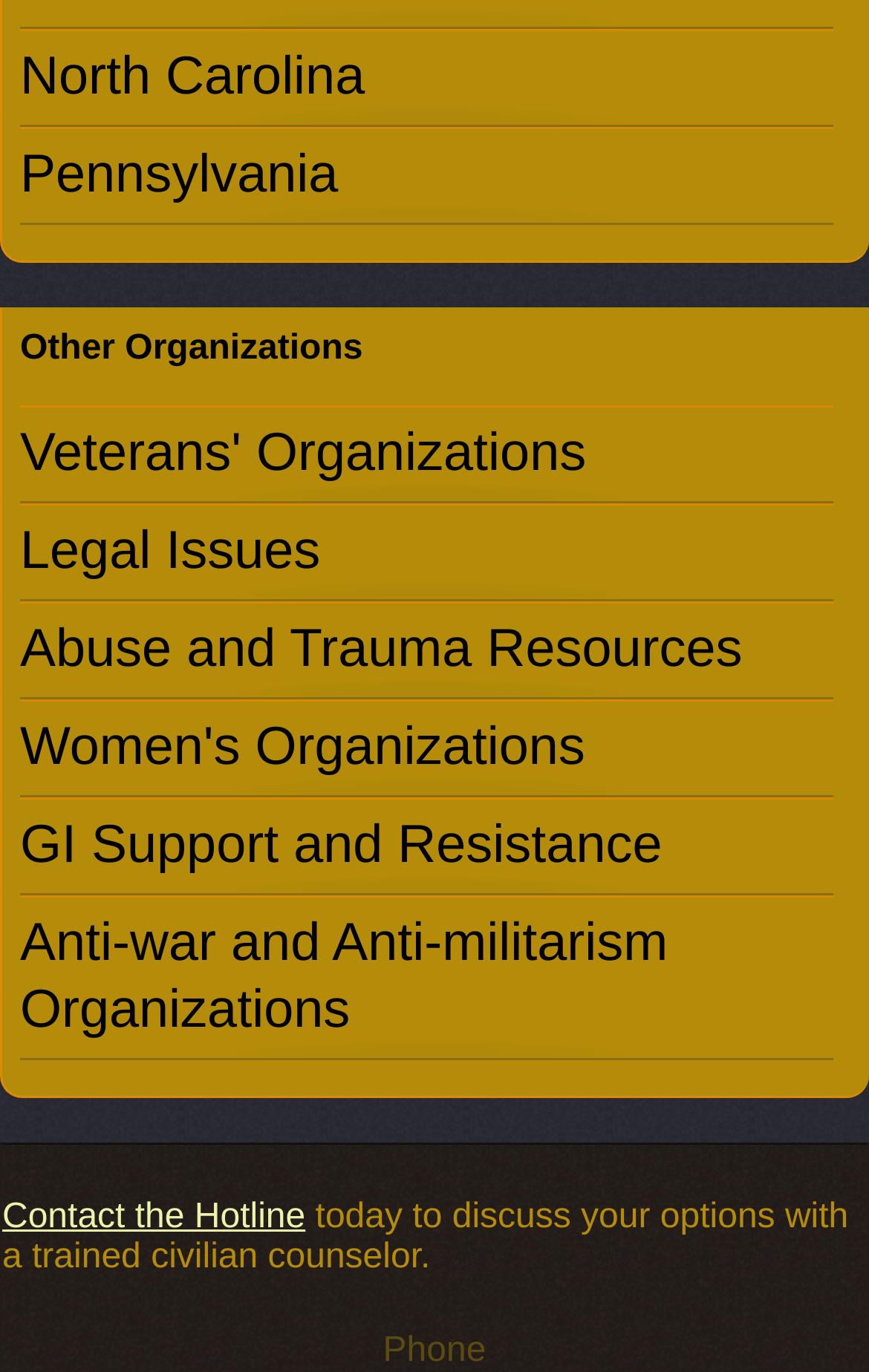What is the first state listed?
Based on the image, answer the question with a single word or brief phrase.

North Carolina